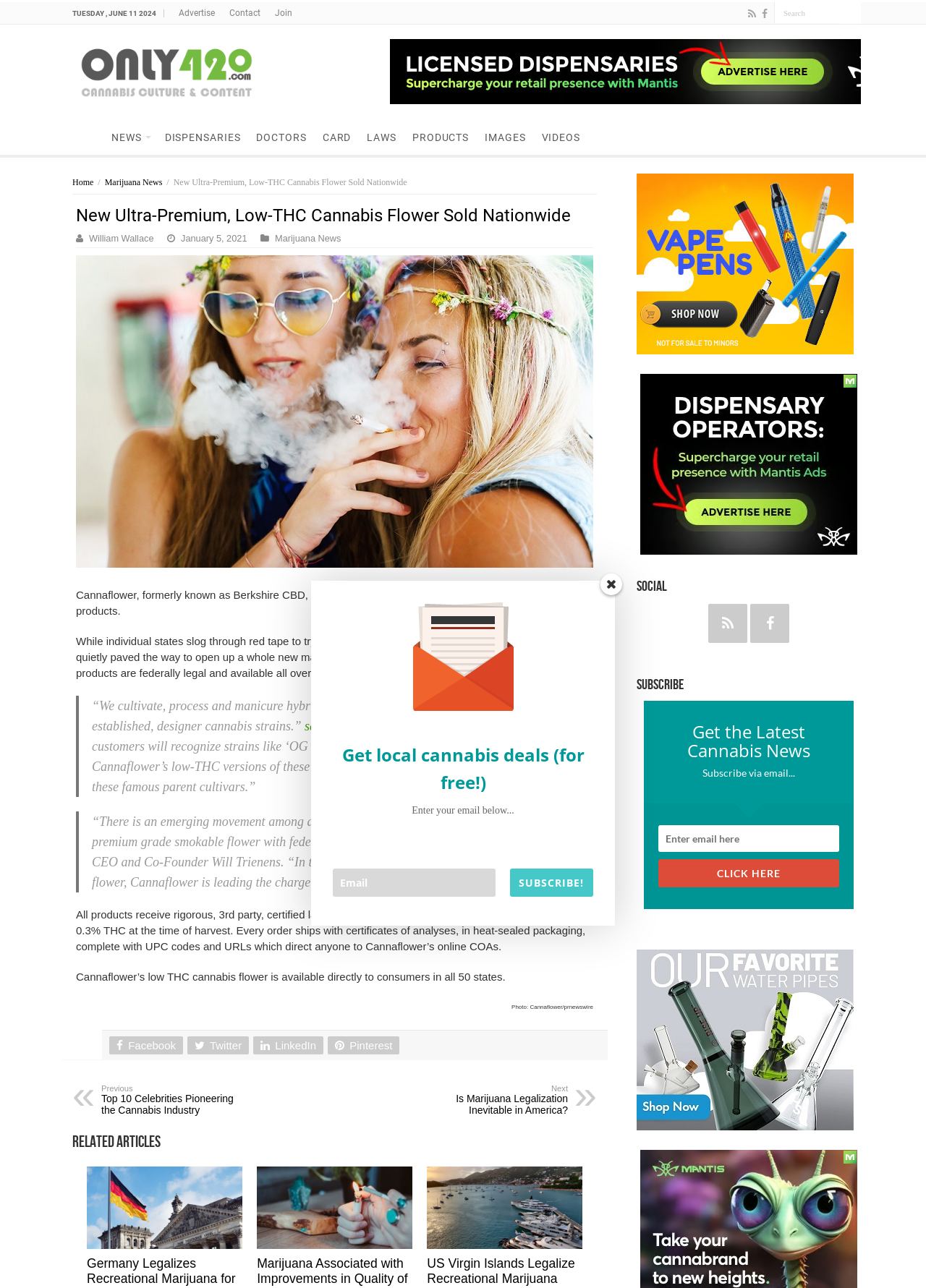Determine the bounding box coordinates in the format (top-left x, top-left y, bottom-right x, bottom-right y). Ensure all values are floating point numbers between 0 and 1. Identify the bounding box of the UI element described by: input value="Search" name="s" value="Search"

[0.836, 0.002, 0.906, 0.018]